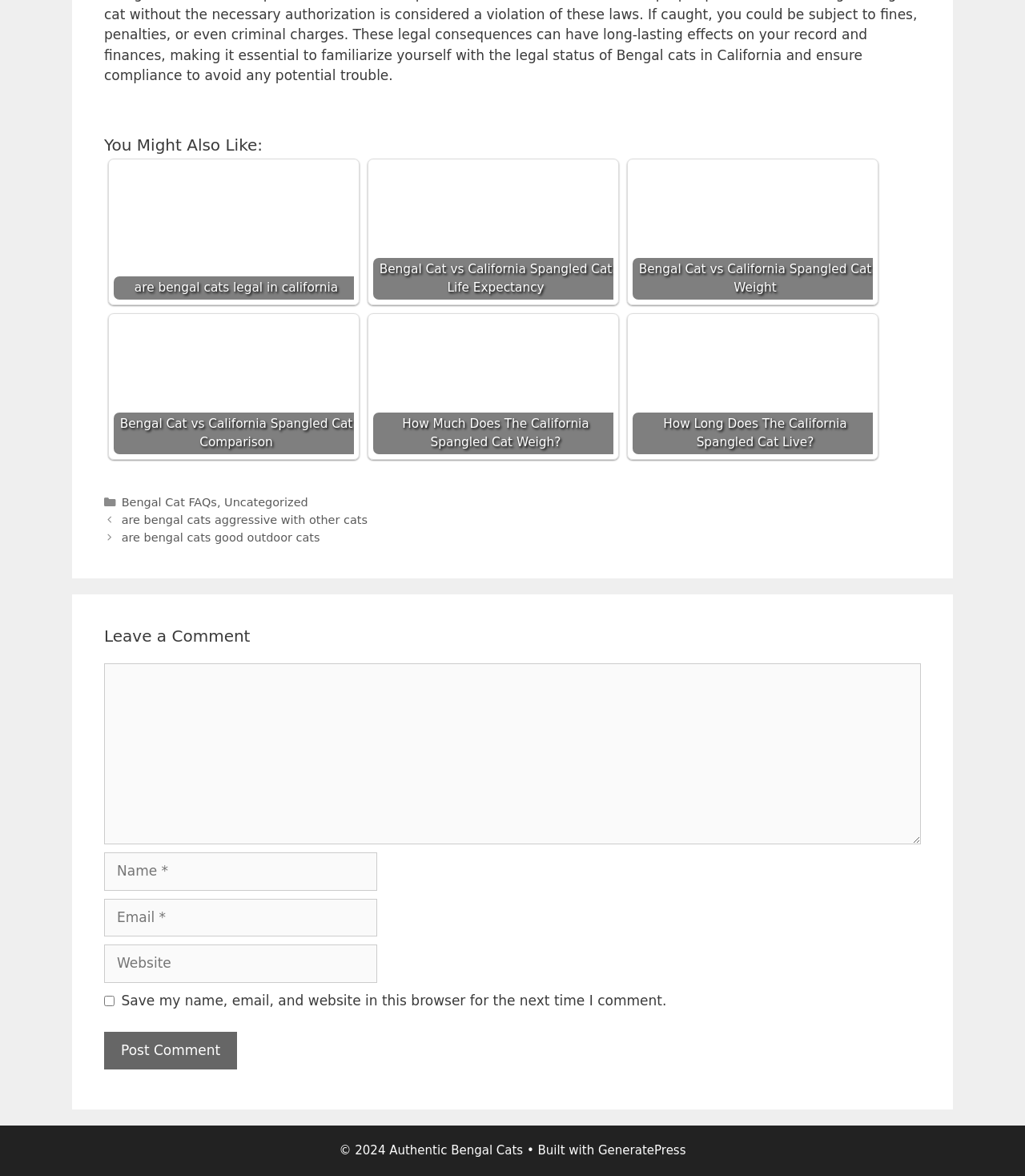Could you find the bounding box coordinates of the clickable area to complete this instruction: "Click on 'Bengal Cat vs California Spangled Cat Life Expectancy'"?

[0.364, 0.139, 0.598, 0.254]